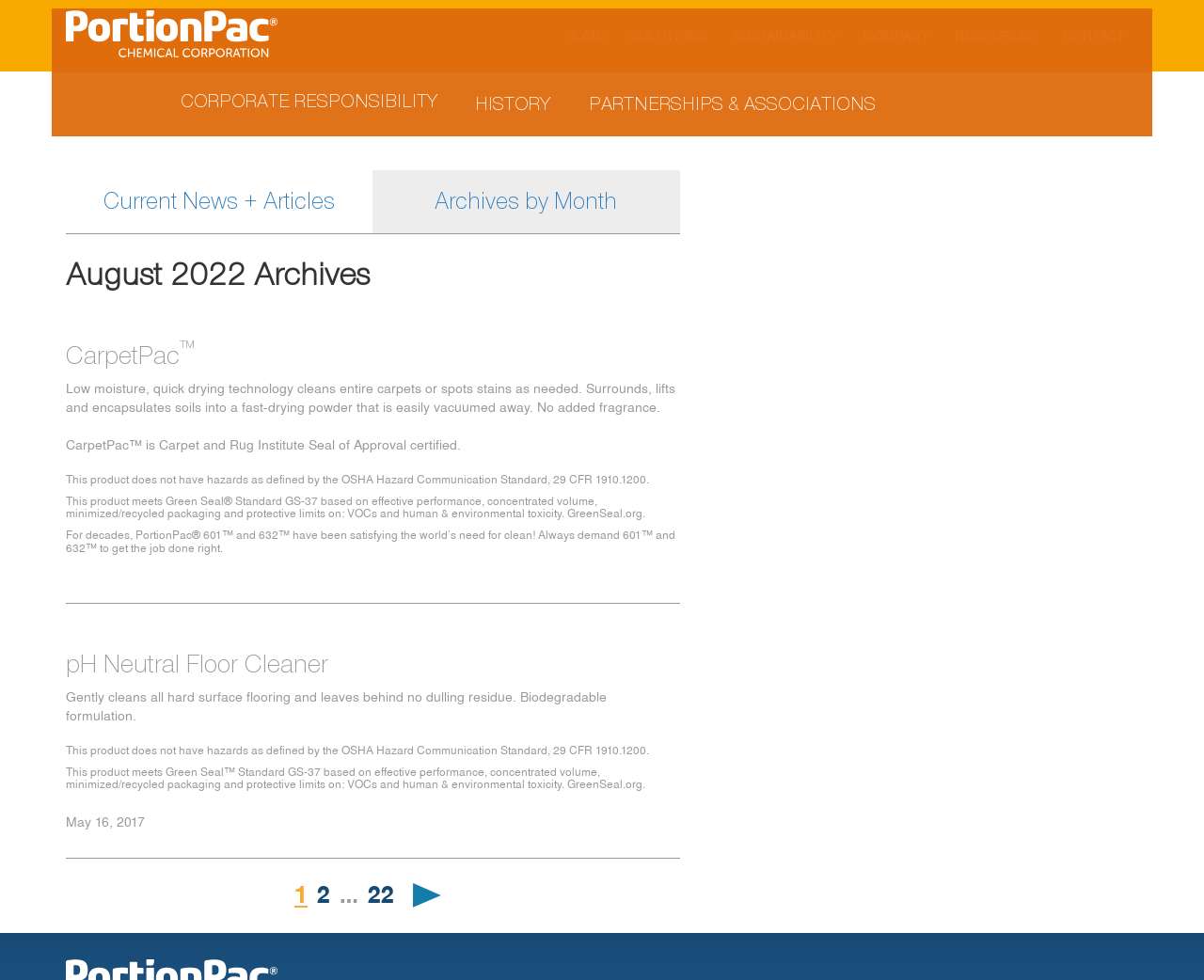Find the primary header on the webpage and provide its text.

August 2022 Archives